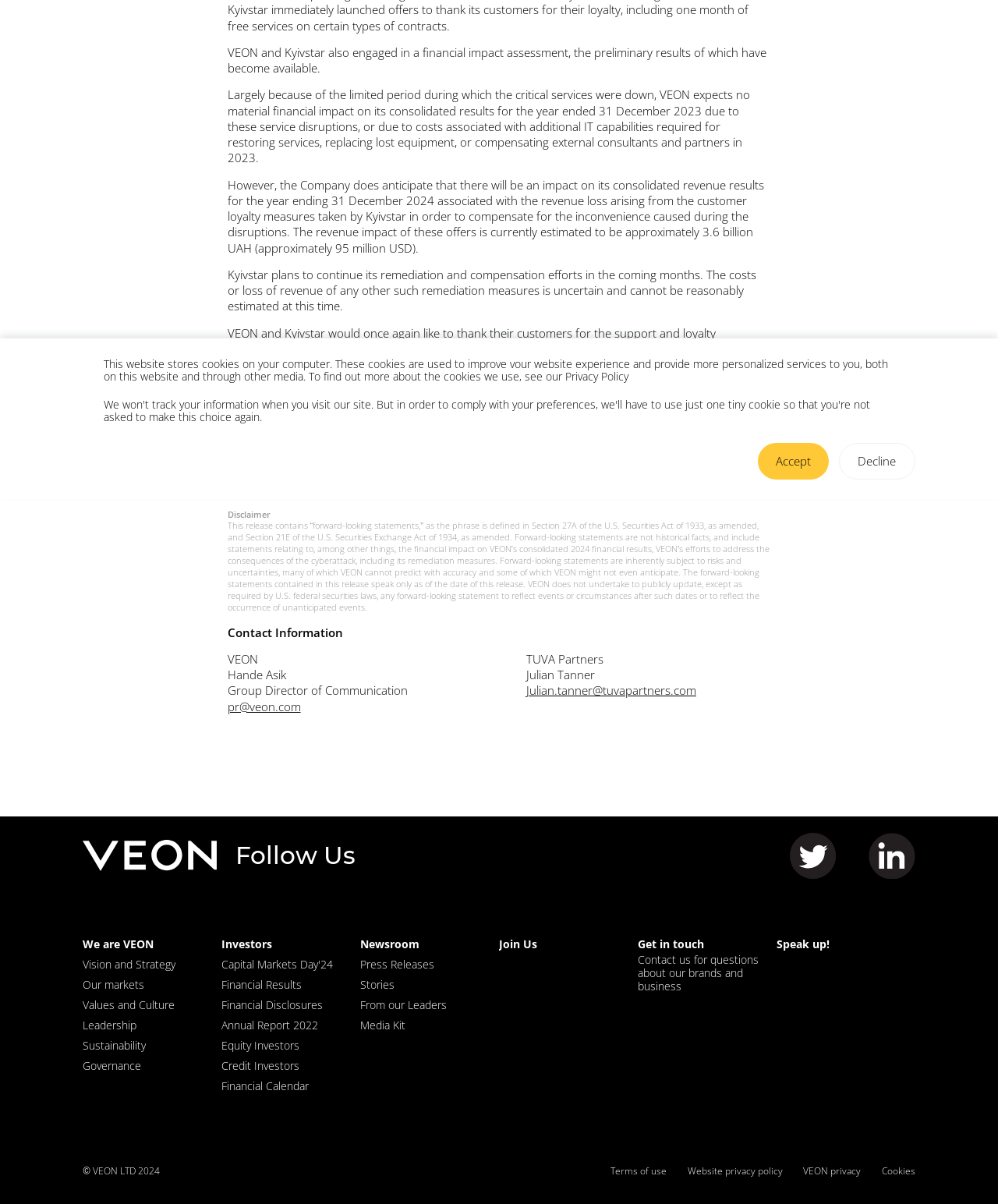Extract the bounding box for the UI element that matches this description: "Terms of use".

[0.612, 0.967, 0.668, 0.978]